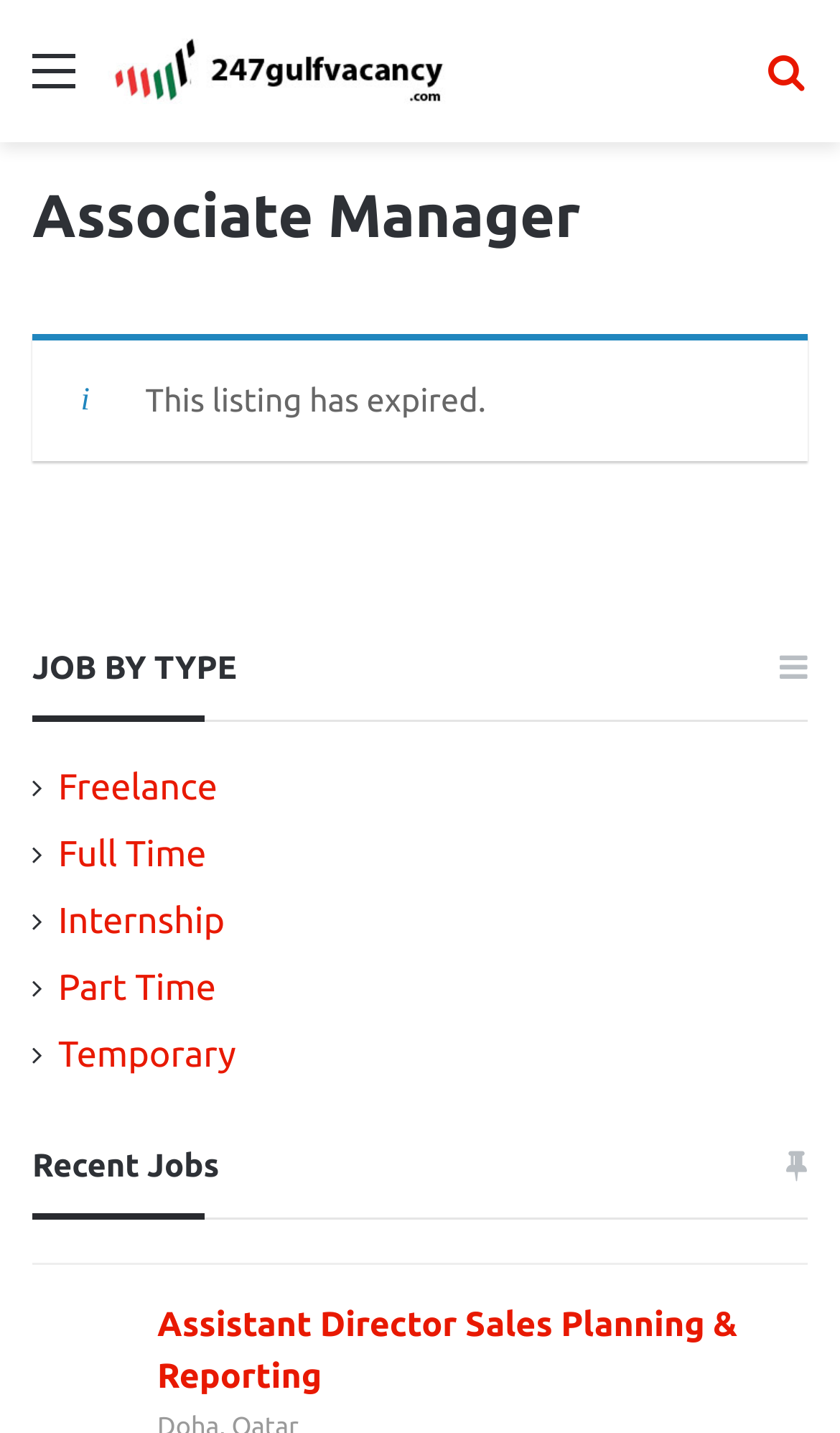Use the details in the image to answer the question thoroughly: 
What is the website's logo?

I determined the answer by looking at the image element with the text '247gulfvacancy' which is a child of the link element with the text '247gulfvacancy'.